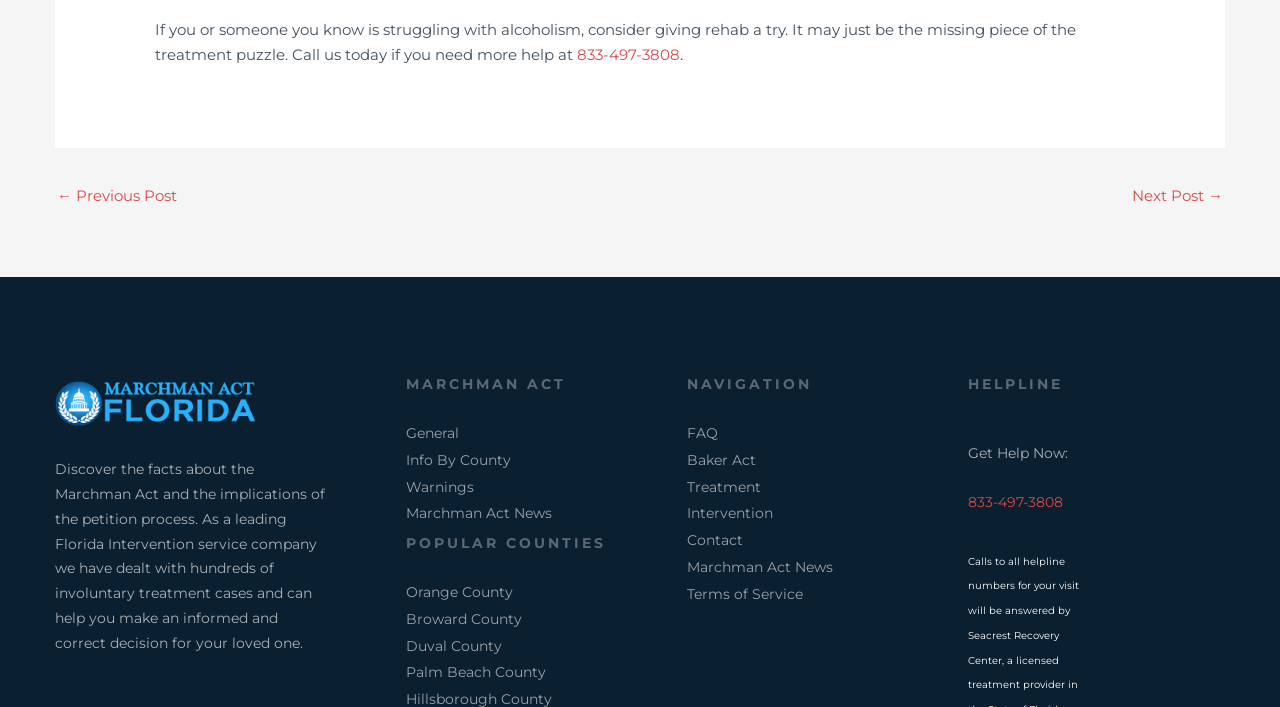Determine the bounding box coordinates of the section to be clicked to follow the instruction: "Get information about Orange County". The coordinates should be given as four float numbers between 0 and 1, formatted as [left, top, right, bottom].

[0.317, 0.82, 0.537, 0.855]